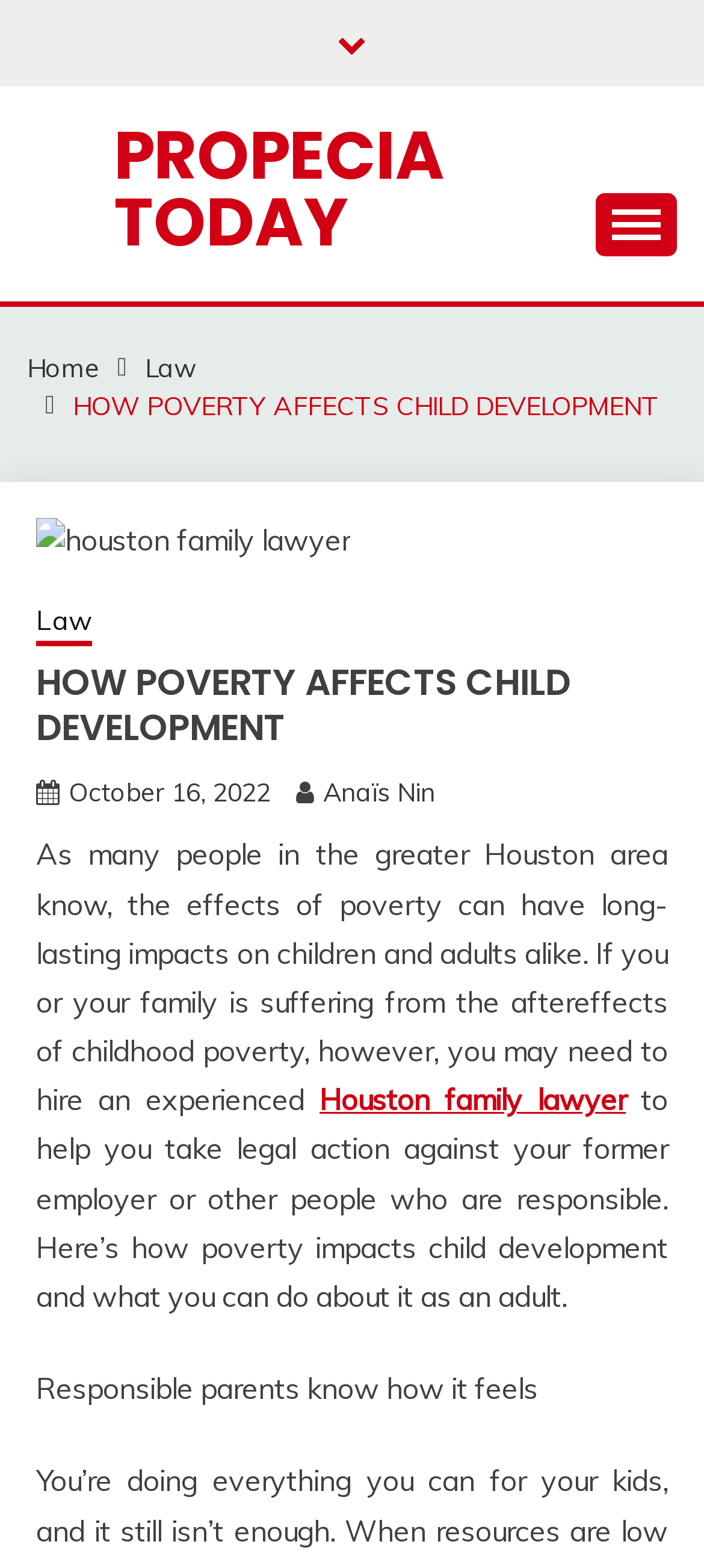Respond to the following question with a brief word or phrase:
What is the topic of this article?

Poverty affects child development